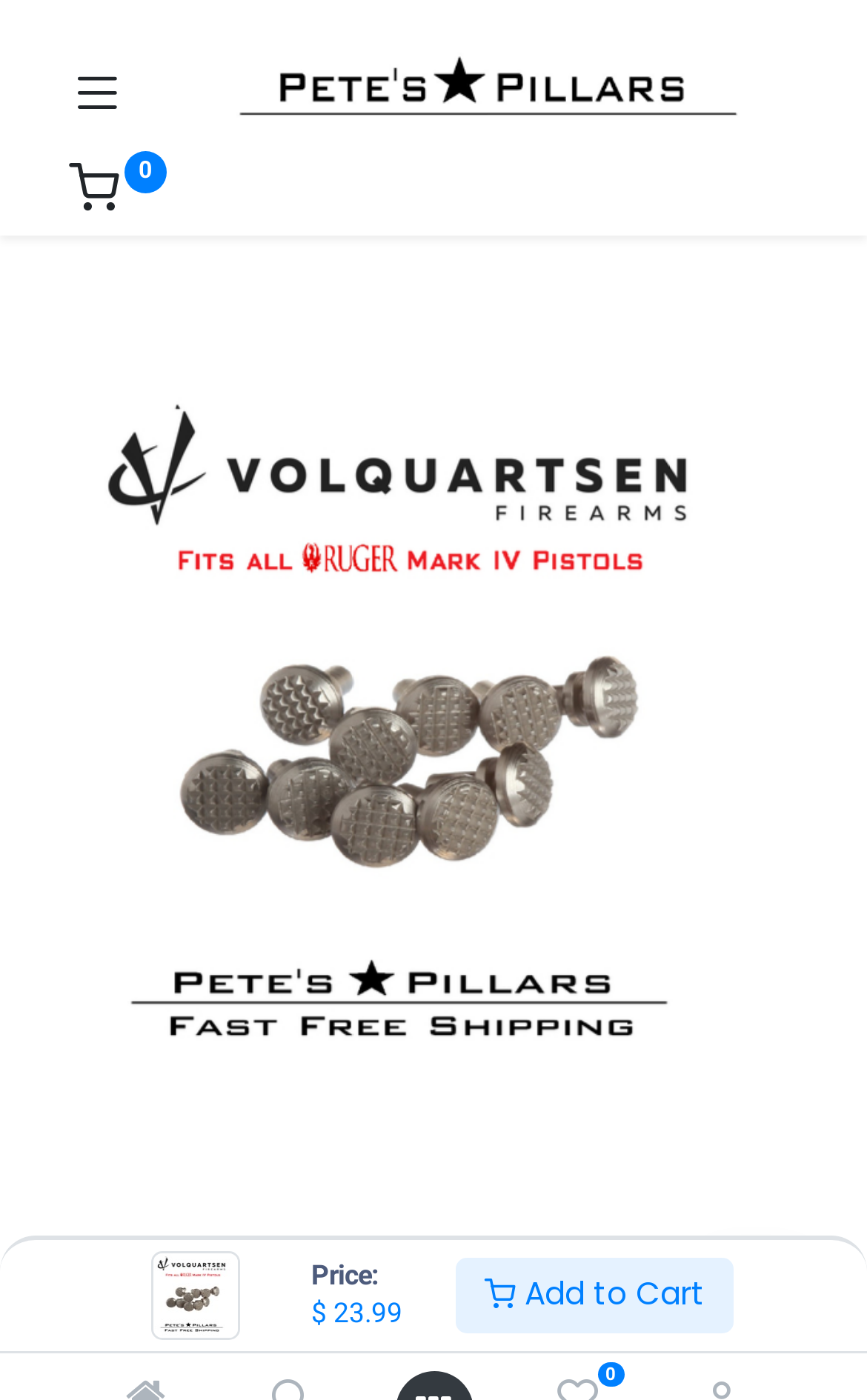What is the function of the button?
Based on the image, please offer an in-depth response to the question.

The button on the webpage has a shopping cart icon and the text 'Add to Cart', which indicates its function is to add the product to the user's shopping cart.